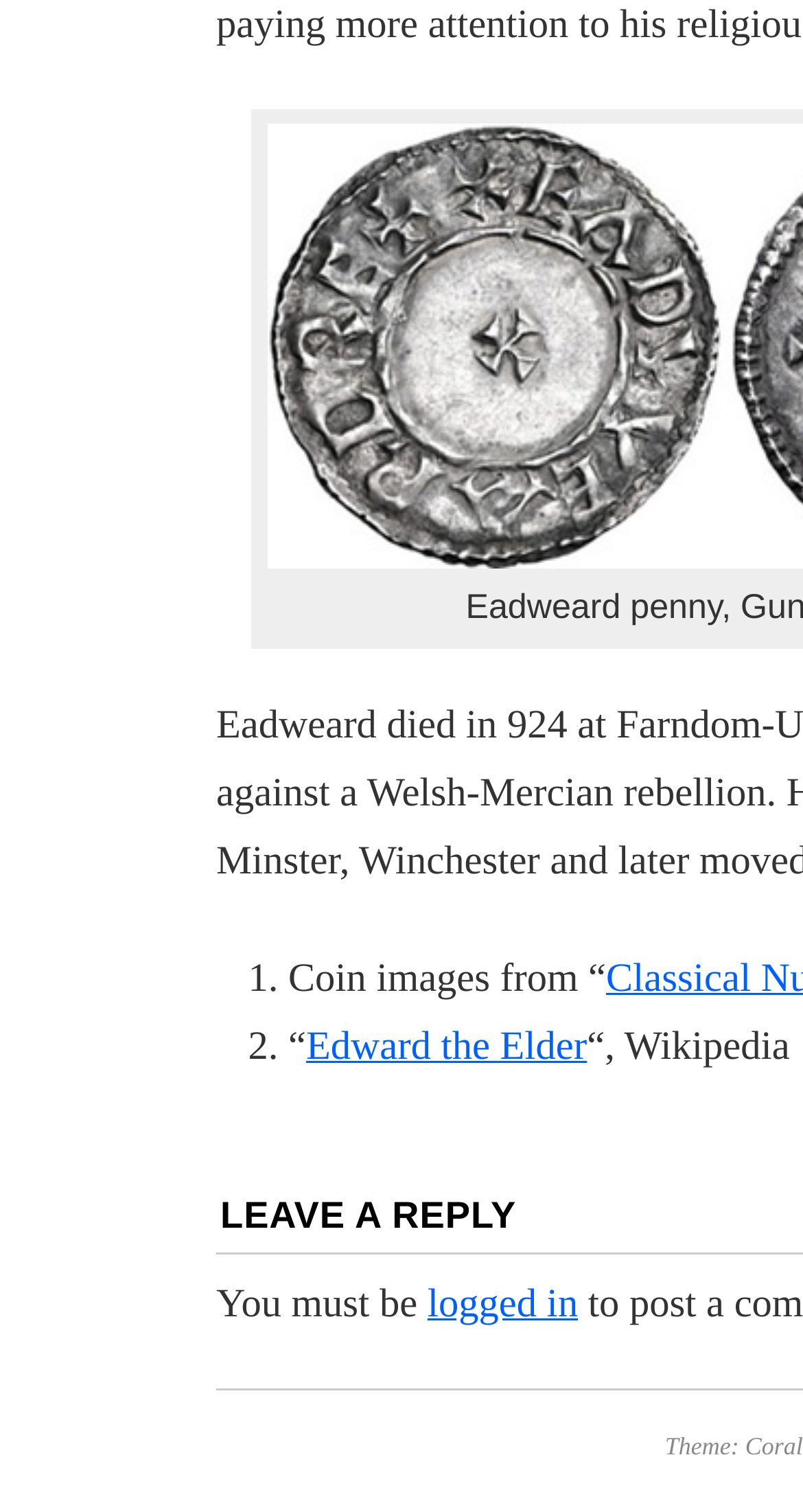Provide a brief response using a word or short phrase to this question:
What is the source of the information?

Wikipedia